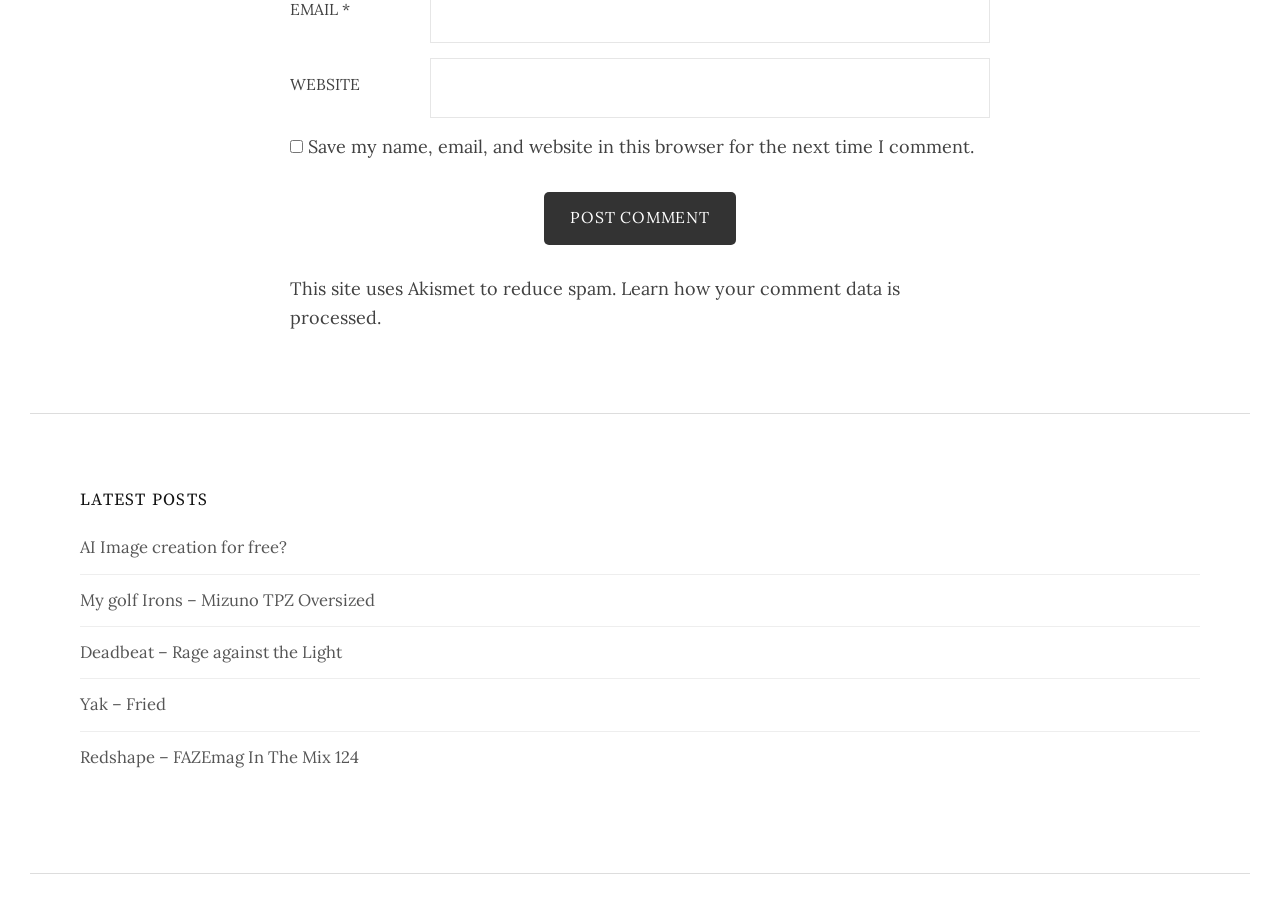Find the bounding box coordinates of the element to click in order to complete the given instruction: "Enter website."

[0.336, 0.064, 0.773, 0.13]